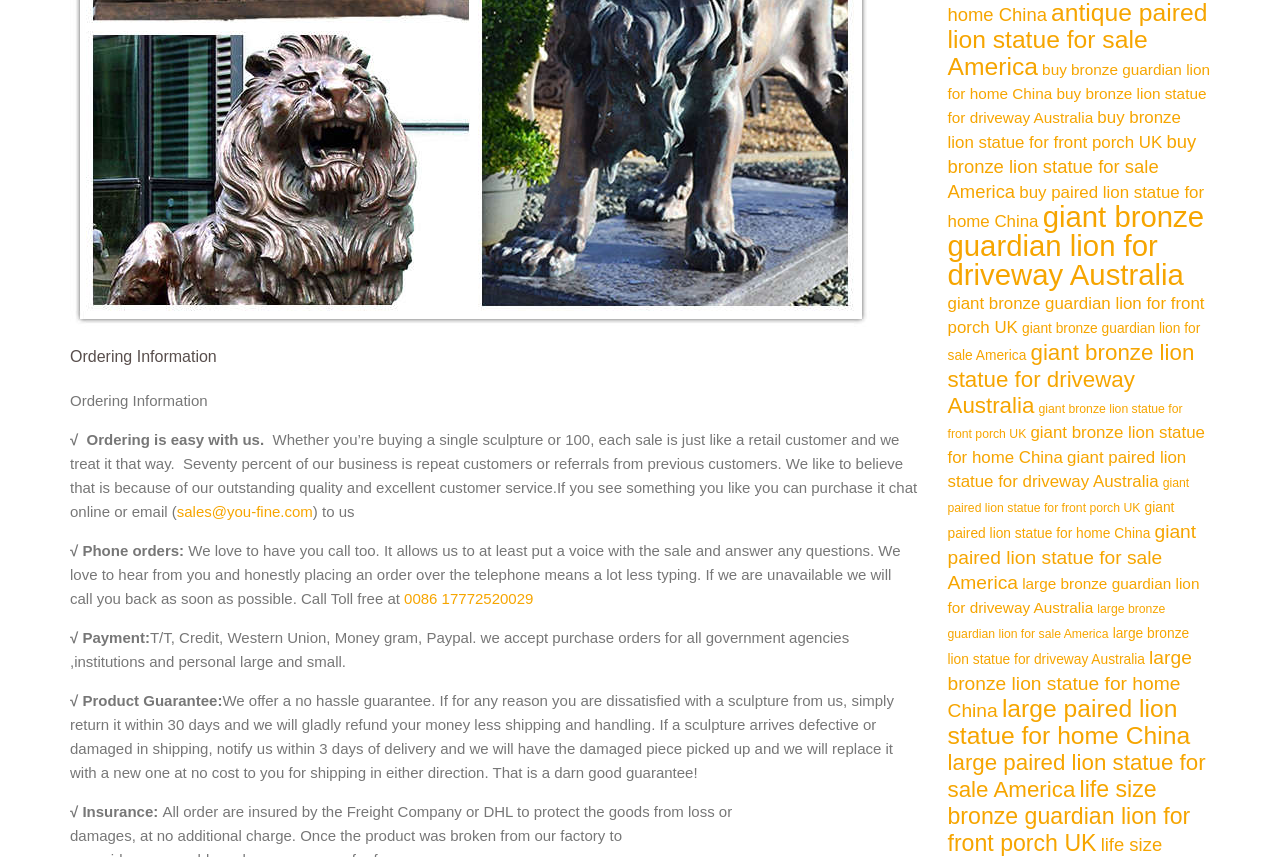Please mark the clickable region by giving the bounding box coordinates needed to complete this instruction: "Click 'sales@you-fine.com' to contact the sales team".

[0.138, 0.587, 0.244, 0.607]